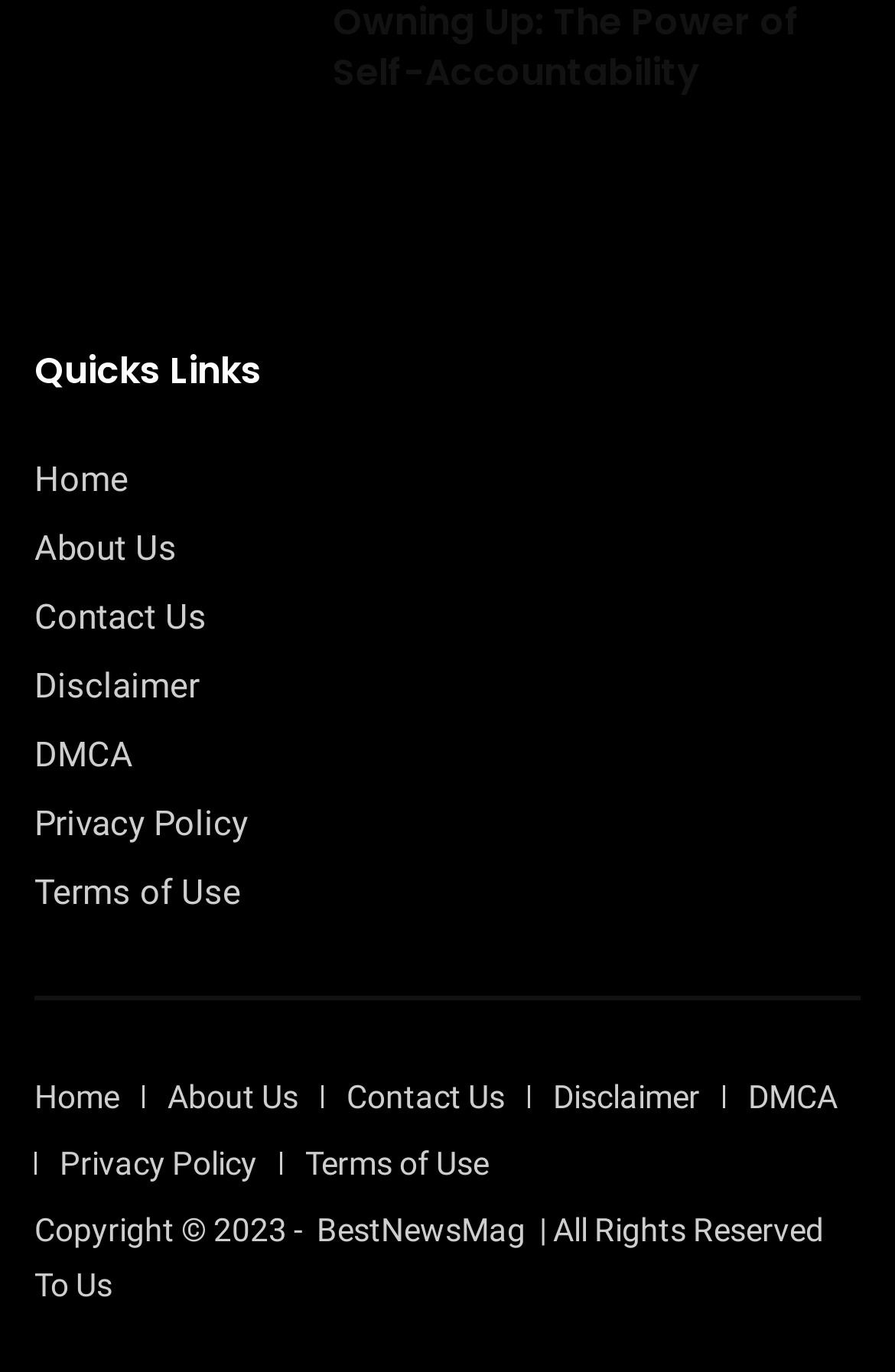Answer the following in one word or a short phrase: 
What is the copyright year mentioned at the bottom of the page?

2023